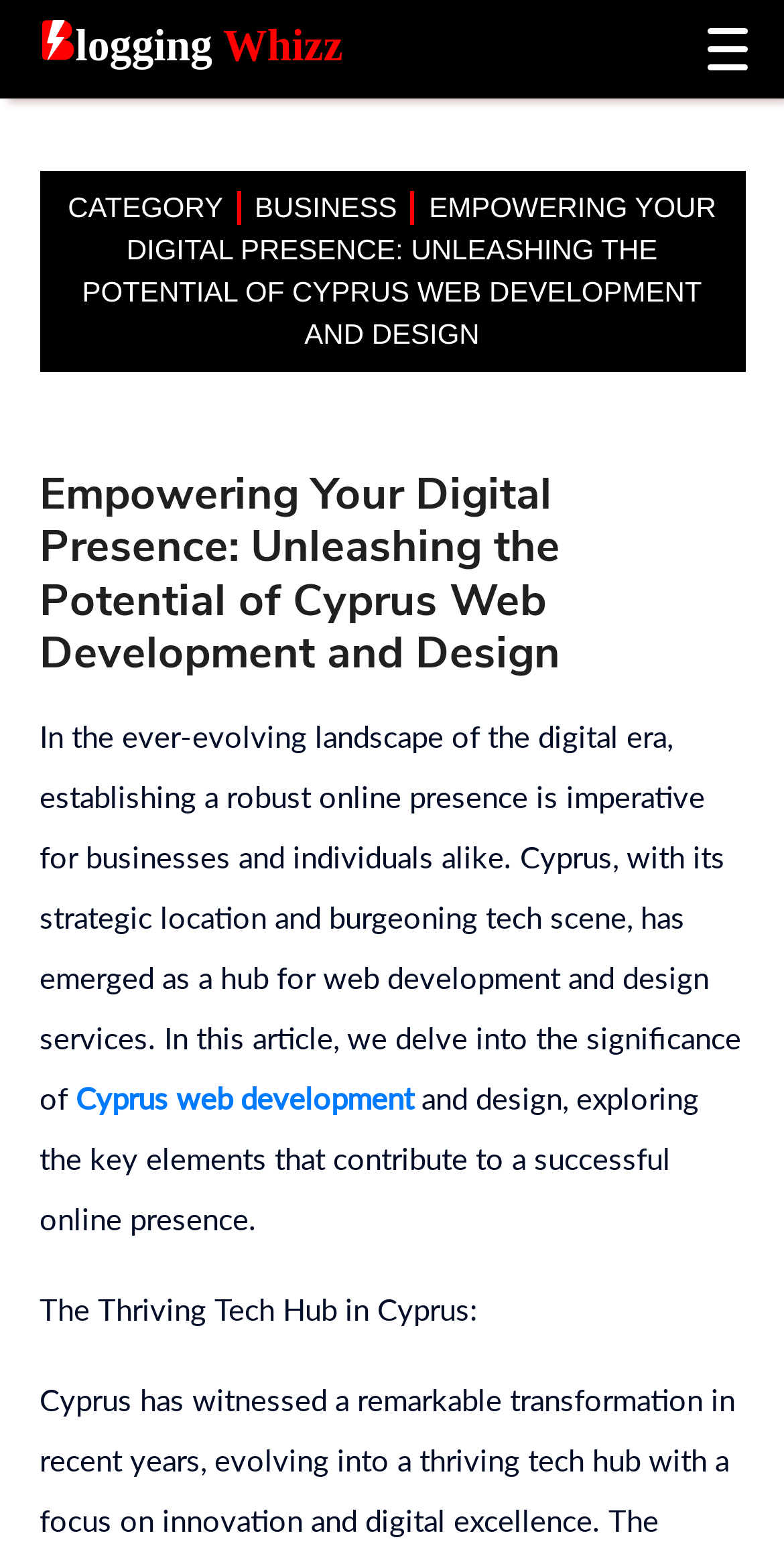Using the description "BUSINESS", predict the bounding box of the relevant HTML element.

[0.325, 0.122, 0.506, 0.142]